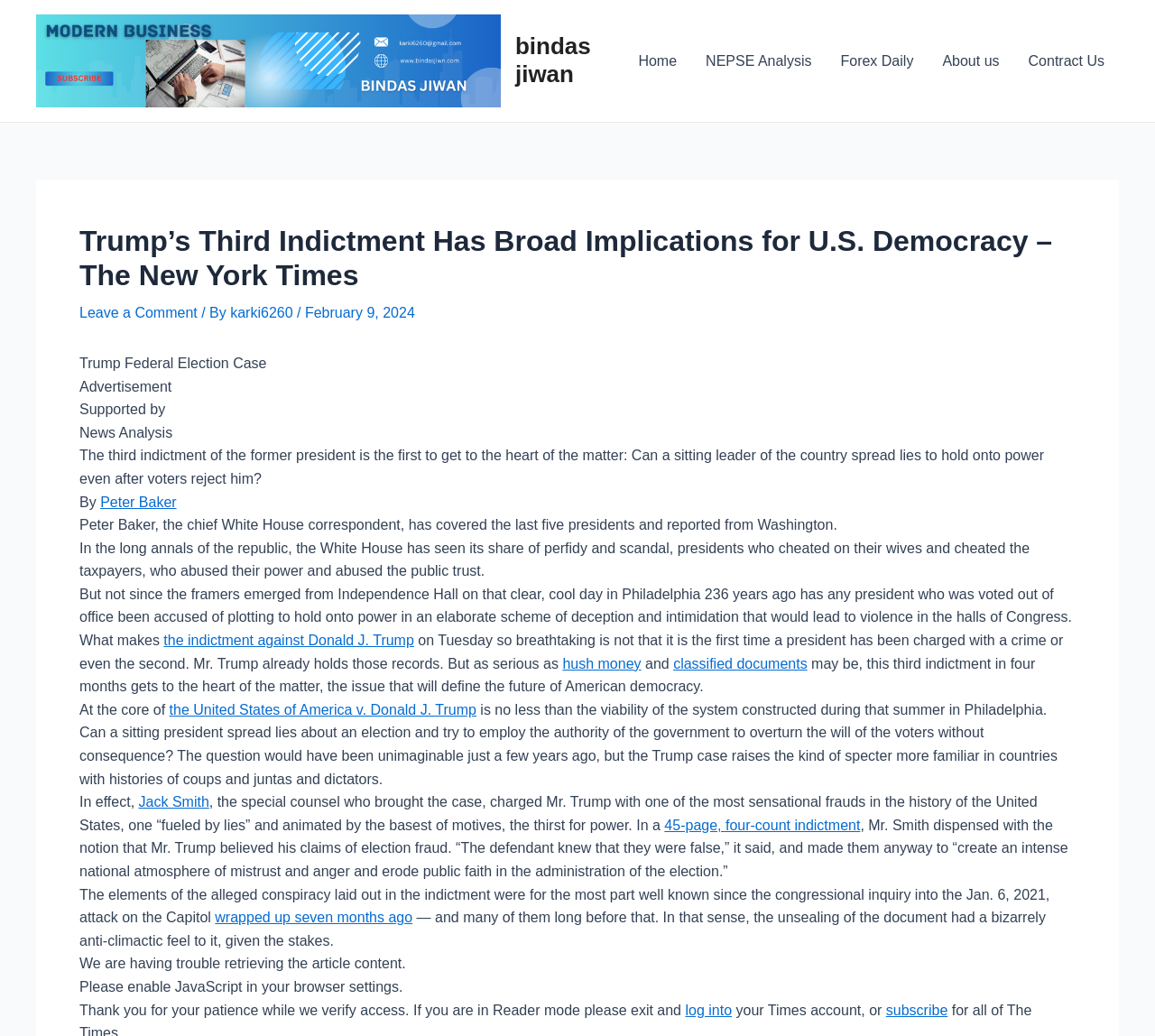Provide the bounding box coordinates in the format (top-left x, top-left y, bottom-right x, bottom-right y). All values are floating point numbers between 0 and 1. Determine the bounding box coordinate of the UI element described as: DMCA

None